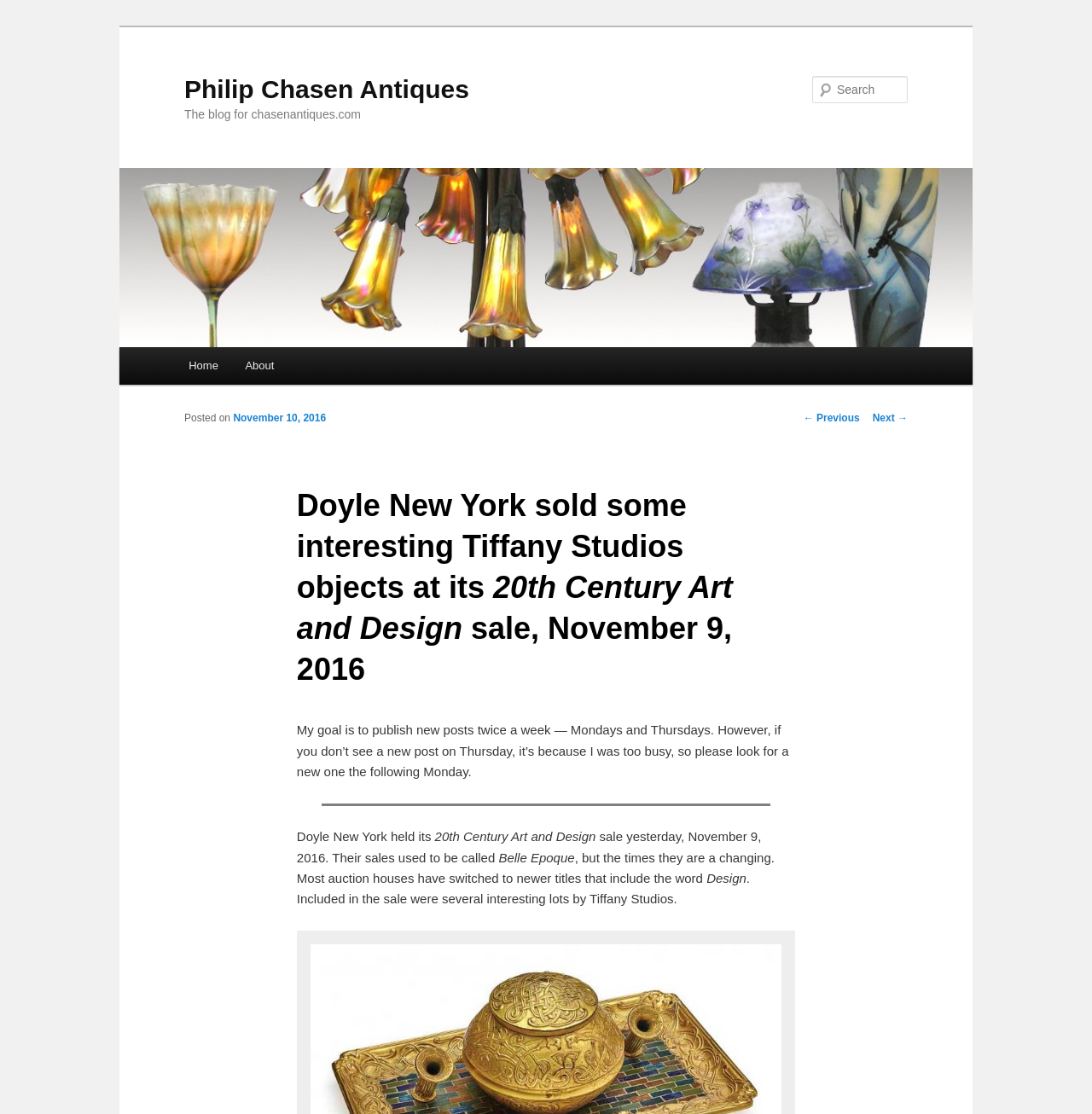Using the element description: "Next →", determine the bounding box coordinates. The coordinates should be in the format [left, top, right, bottom], with values between 0 and 1.

[0.799, 0.37, 0.831, 0.38]